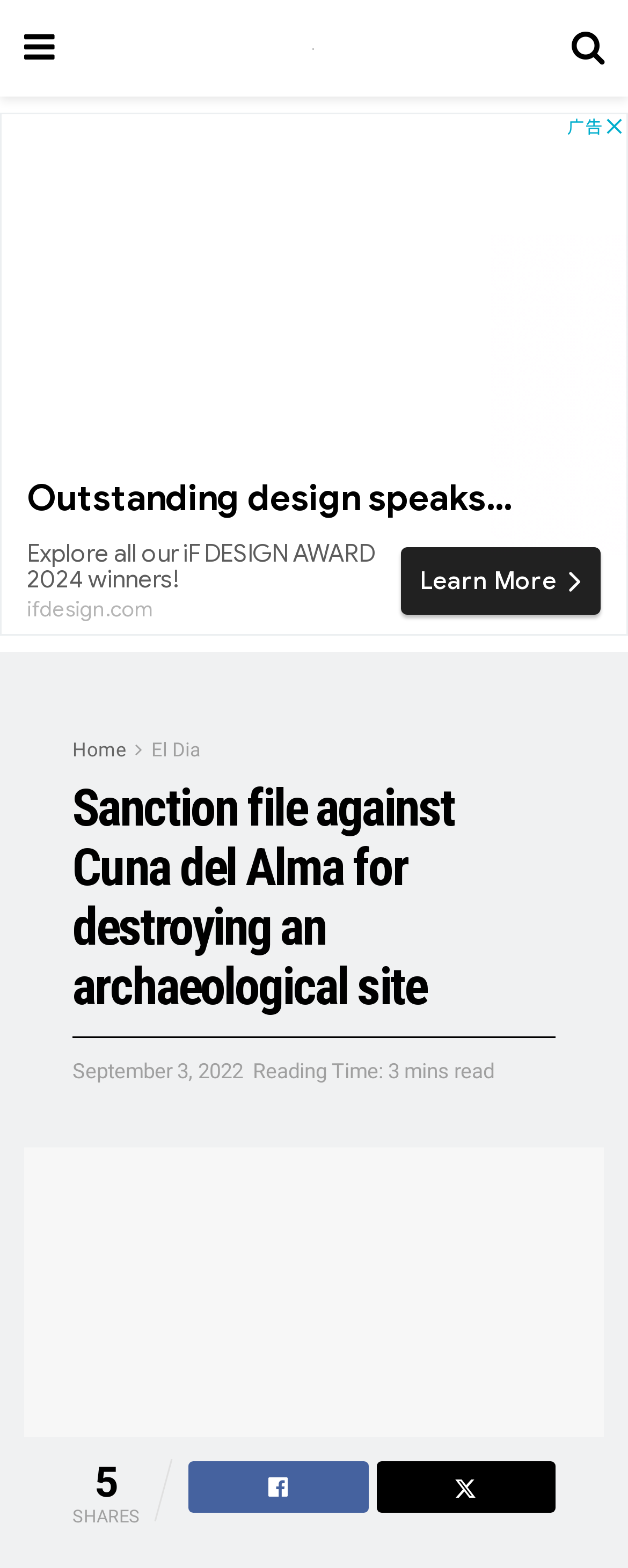What is the date of the article?
Based on the image, provide a one-word or brief-phrase response.

September 3, 2022